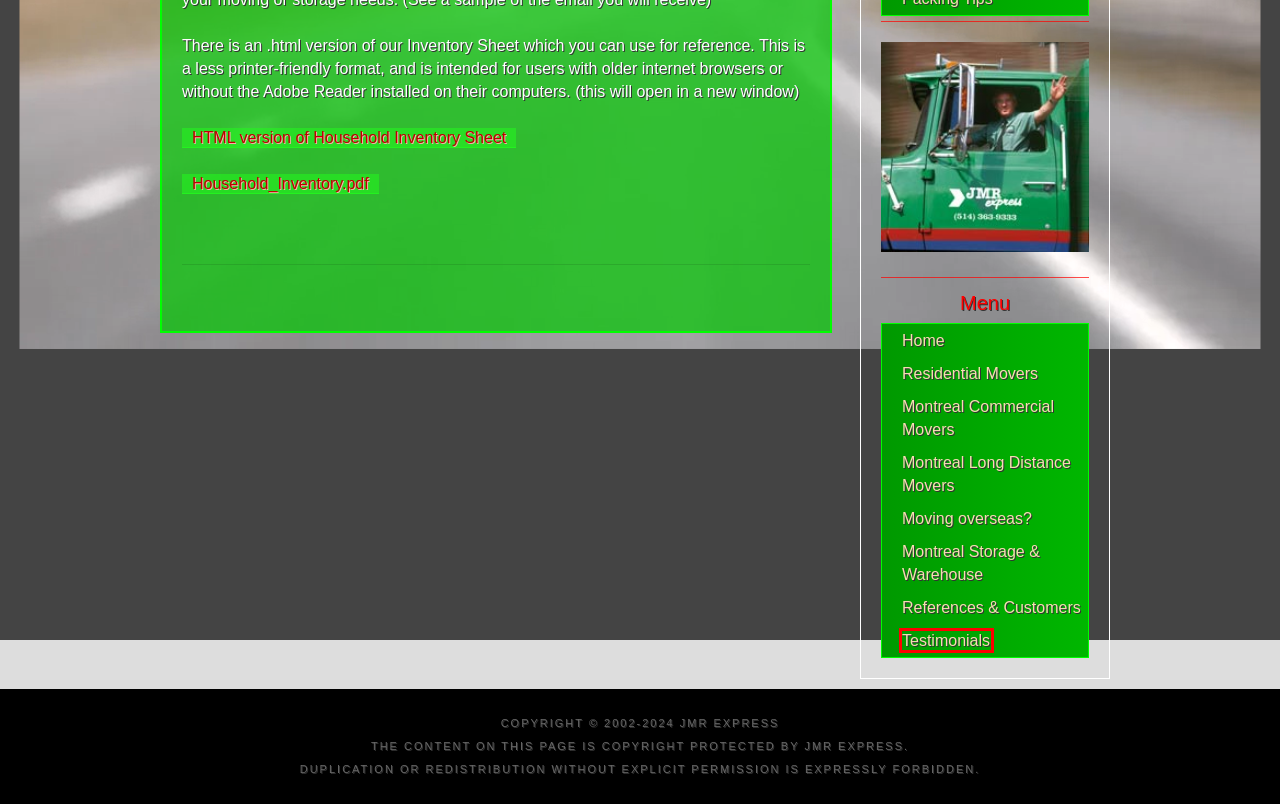You are provided with a screenshot of a webpage where a red rectangle bounding box surrounds an element. Choose the description that best matches the new webpage after clicking the element in the red bounding box. Here are the choices:
A. Moving Checklist: Who to advise | JMR MOVERS
B. Montreal Commercial Movers | JMR MOVERS
C. References & Customers | JMR MOVERS
D. Moving overseas? | JMR MOVERS
E. Montreal Long Distance Movers | JMR MOVERS
F. Montreal Storage & Warehouse | JMR MOVERS
G. Testimonials | JMR MOVERS
H. Household Packing Tips | JMR MOVERS

G